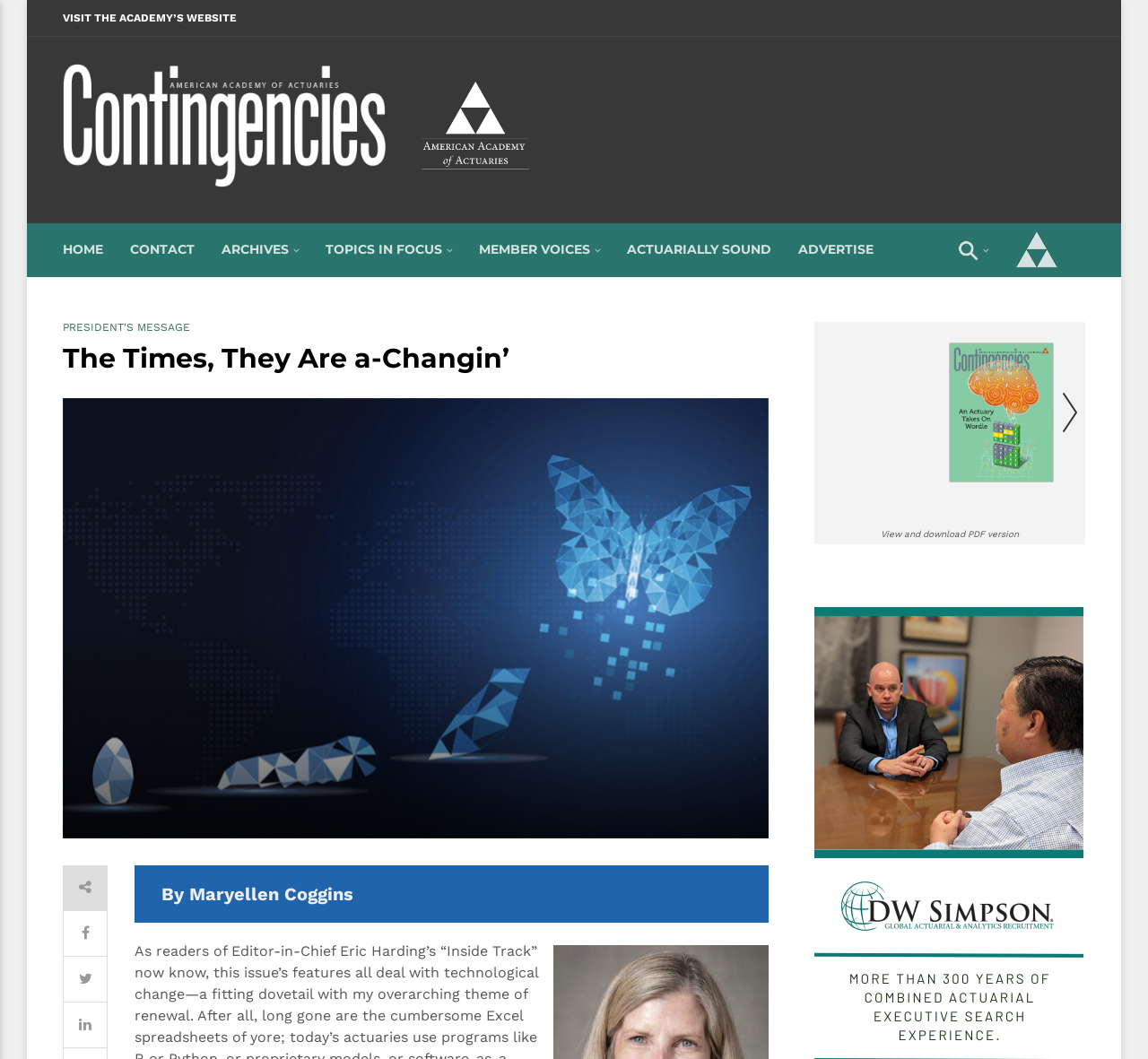Please reply to the following question with a single word or a short phrase:
What is the purpose of the iframe element?

To display additional content